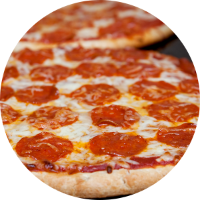What type of pepperoni is used?
Based on the image, answer the question with a single word or brief phrase.

Not specified